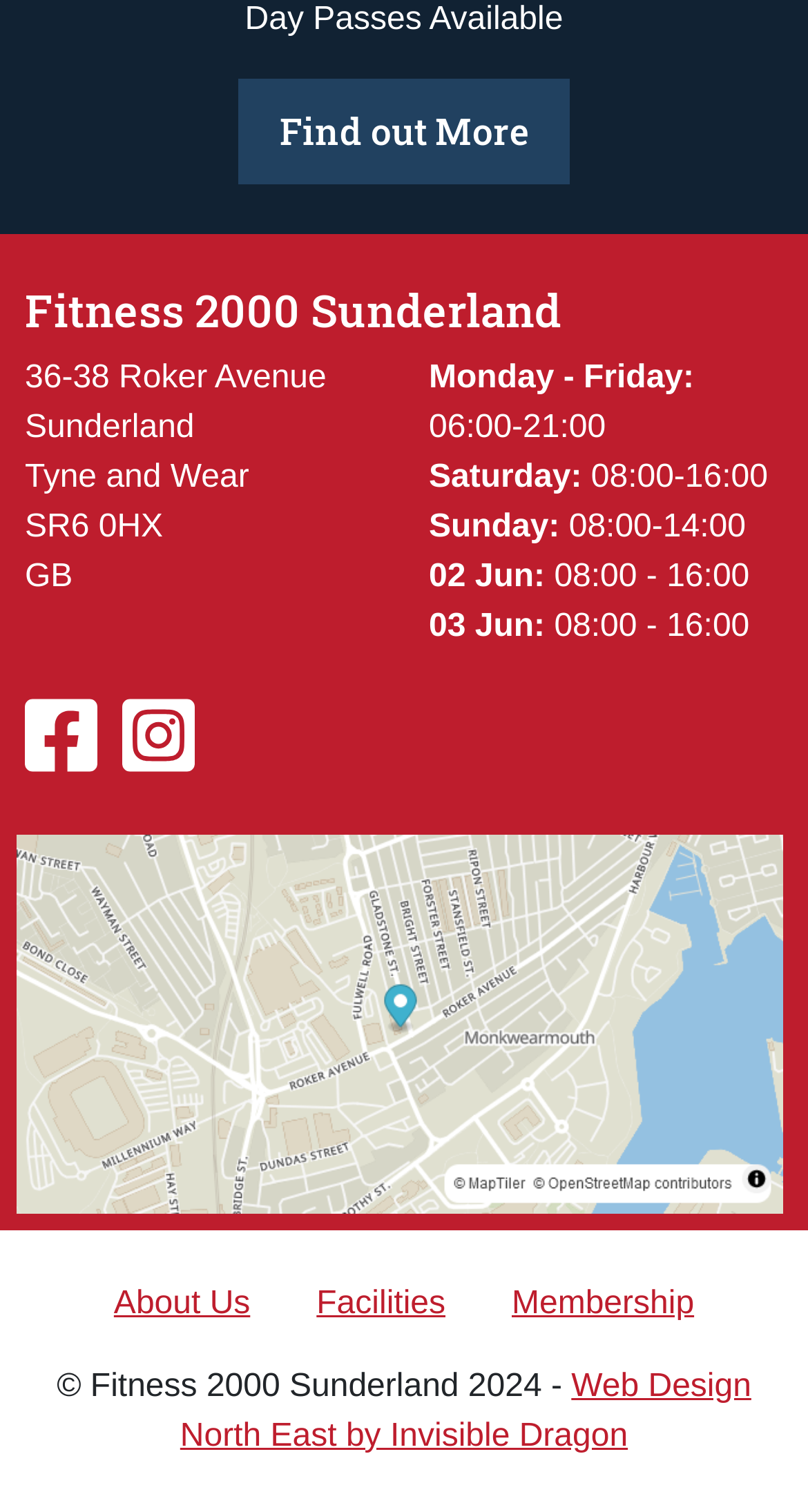Could you find the bounding box coordinates of the clickable area to complete this instruction: "Like us on Facebook"?

[0.021, 0.454, 0.131, 0.519]